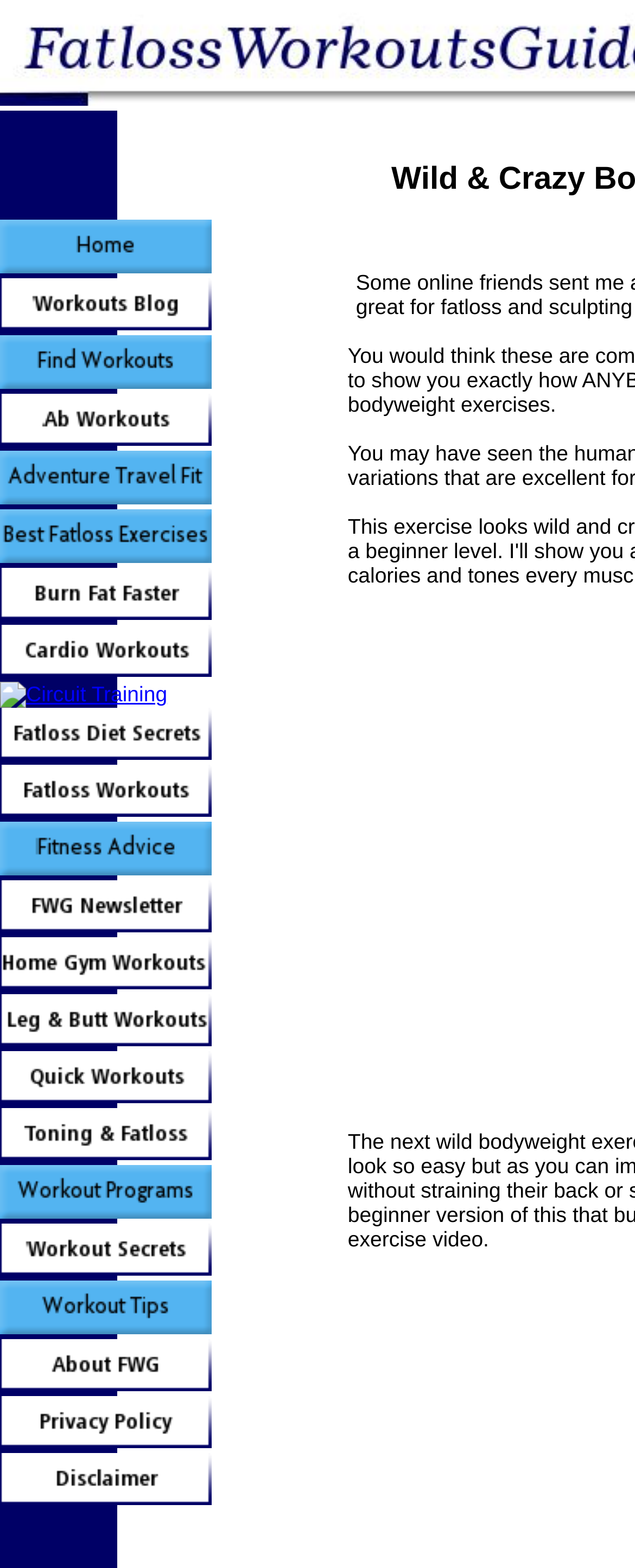Locate the bounding box coordinates of the clickable region to complete the following instruction: "Learn about Fitness Advice."

[0.0, 0.546, 0.333, 0.561]